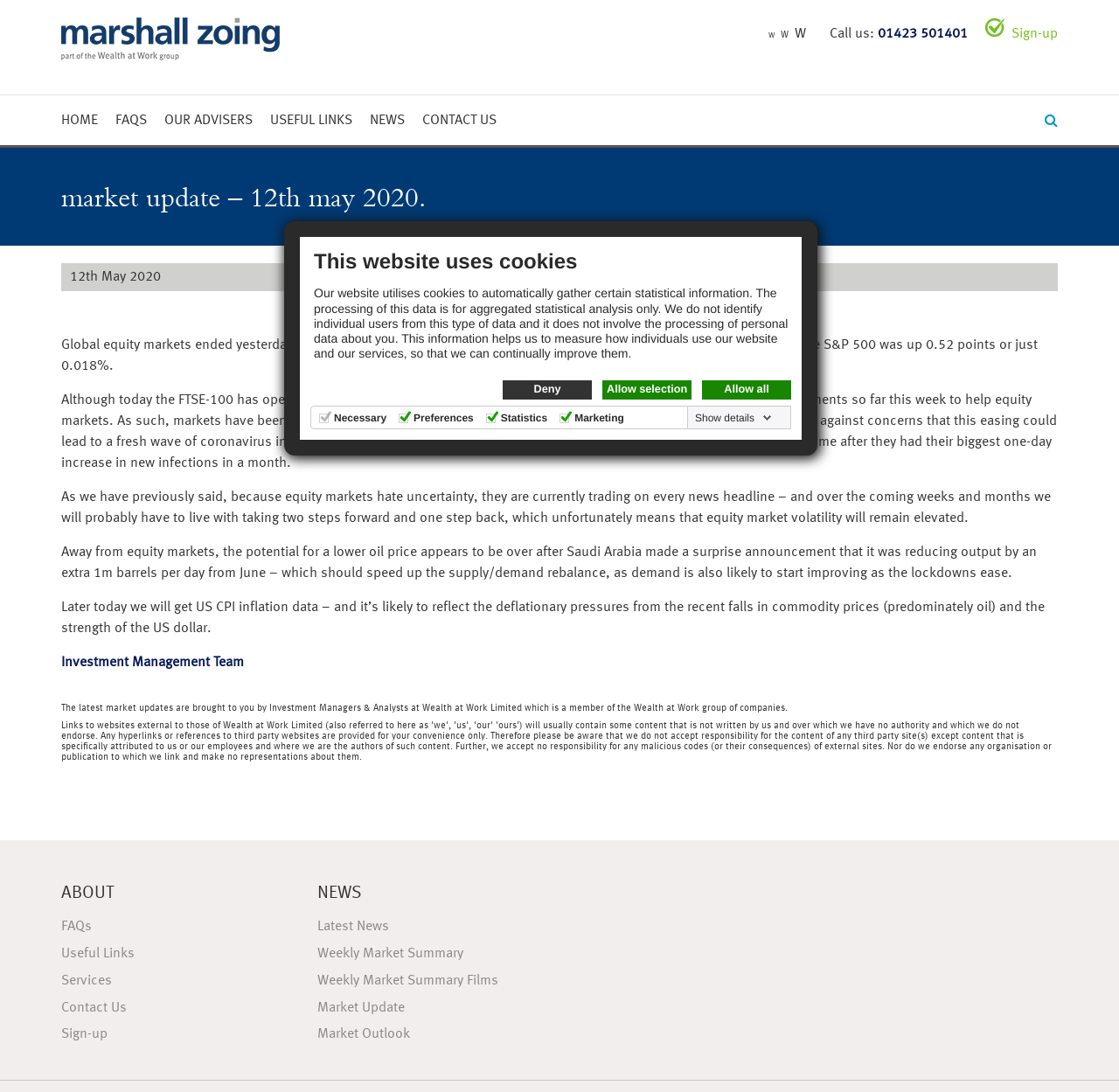Produce a meticulous description of the webpage.

This webpage is a market update page from Wealth at Work Limited, dated 12th May 2020. At the top, there is a dialog box with a heading "This website uses cookies" and a description of how the website utilizes cookies for statistical analysis. Below the dialog box, there are three links: "Deny", "Allow selection", and "Allow all" to manage cookie preferences.

On the top-left corner, there is a search bar with a placeholder text "type and press ‘enter’". Next to it, there is a link "Marshall Zoing" with an associated image. On the top-right corner, there is a section with a "W" logo, a phone number "01423 501401", and a link "Sign-up".

The main content of the page is divided into two sections. The top section has a heading "Market Update – 12th May 2020" and a subheading "12th May 2020". Below the heading, there are four paragraphs of text discussing the current market situation, including the performance of global equity markets, the impact of lockdown restrictions, and the potential for a lower oil price.

The bottom section has a series of links to other pages, including "HOME", "FAQS", "OUR ADVISERS", "USEFUL LINKS", "NEWS", "CONTACT US", and "Weekly Market Summary". There are also two columns of links, one labeled "ABOUT" with links to "FAQs", "Useful Links", "Services", "Contact Us", and "Sign-up", and the other labeled "NEWS" with links to "Latest News", "Weekly Market Summary", "Weekly Market Summary Films", "Market Update", and "Market Outlook".

Throughout the page, there are several buttons and links, including a button with a magnifying glass icon on the top-right corner, and a series of links to other pages and resources.